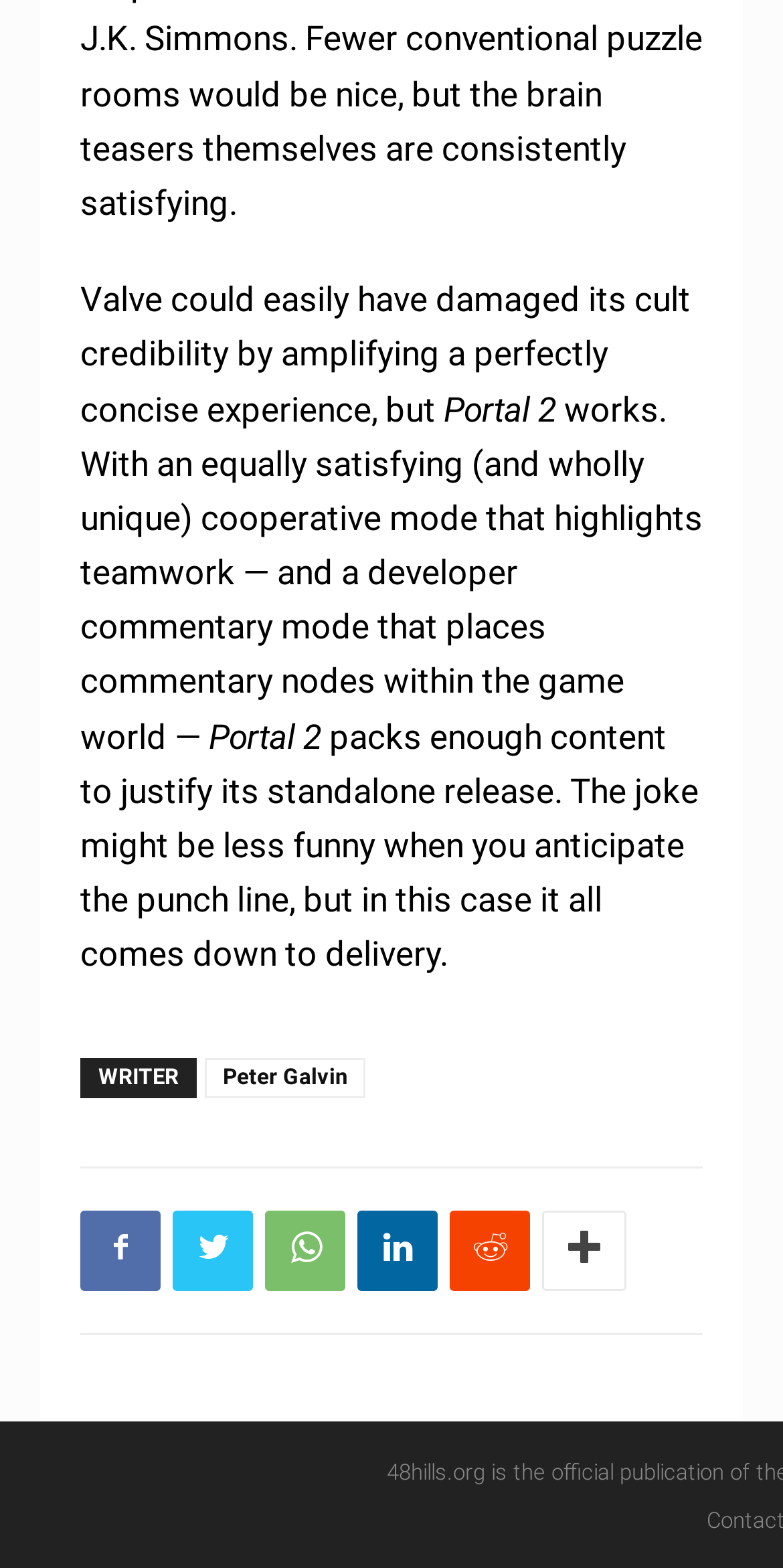Locate the UI element described as follows: "Peter Galvin". Return the bounding box coordinates as four float numbers between 0 and 1 in the order [left, top, right, bottom].

[0.262, 0.674, 0.467, 0.7]